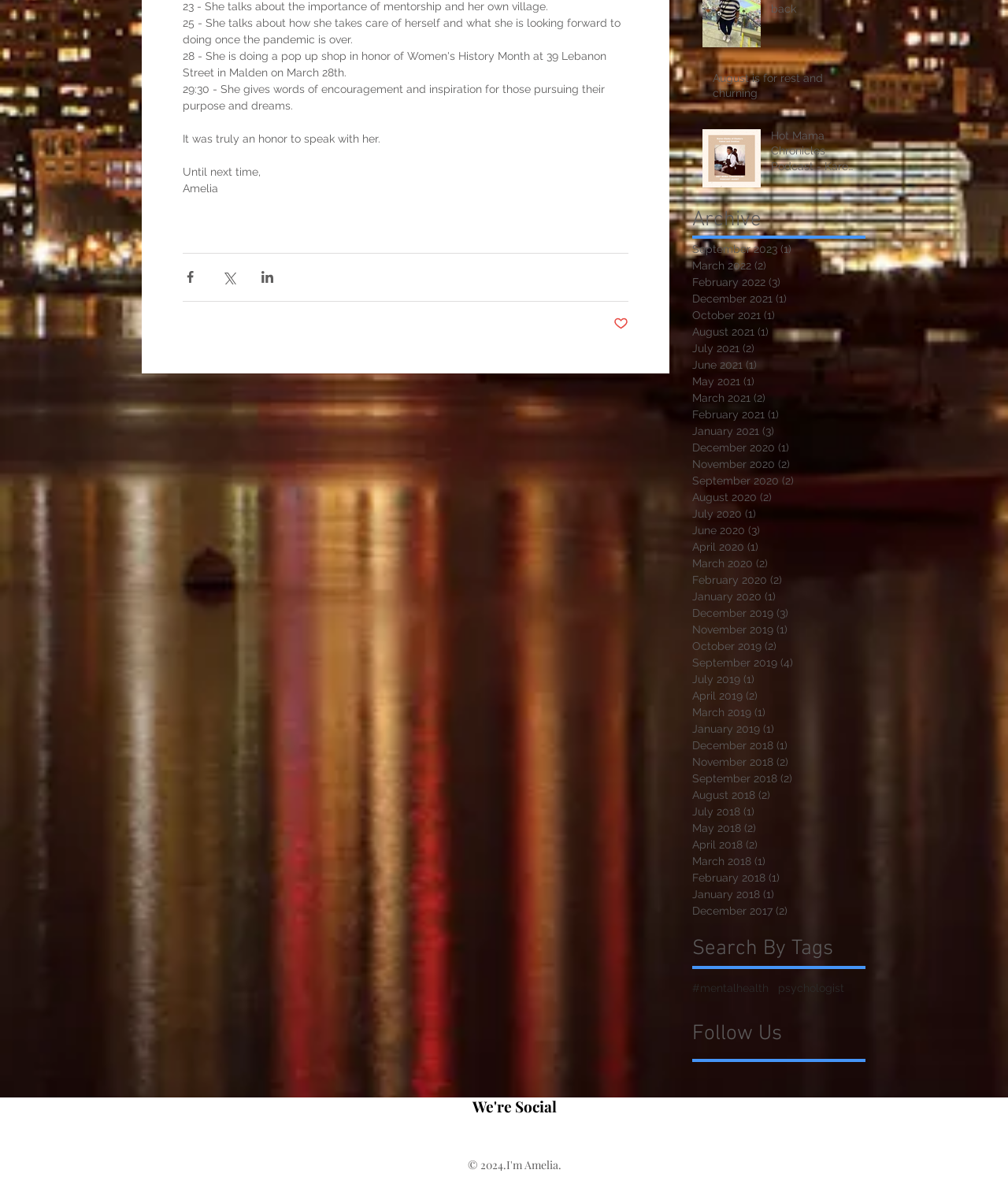Identify the bounding box coordinates of the clickable region required to complete the instruction: "Search by tag #mentalhealth". The coordinates should be given as four float numbers within the range of 0 and 1, i.e., [left, top, right, bottom].

[0.687, 0.823, 0.762, 0.836]